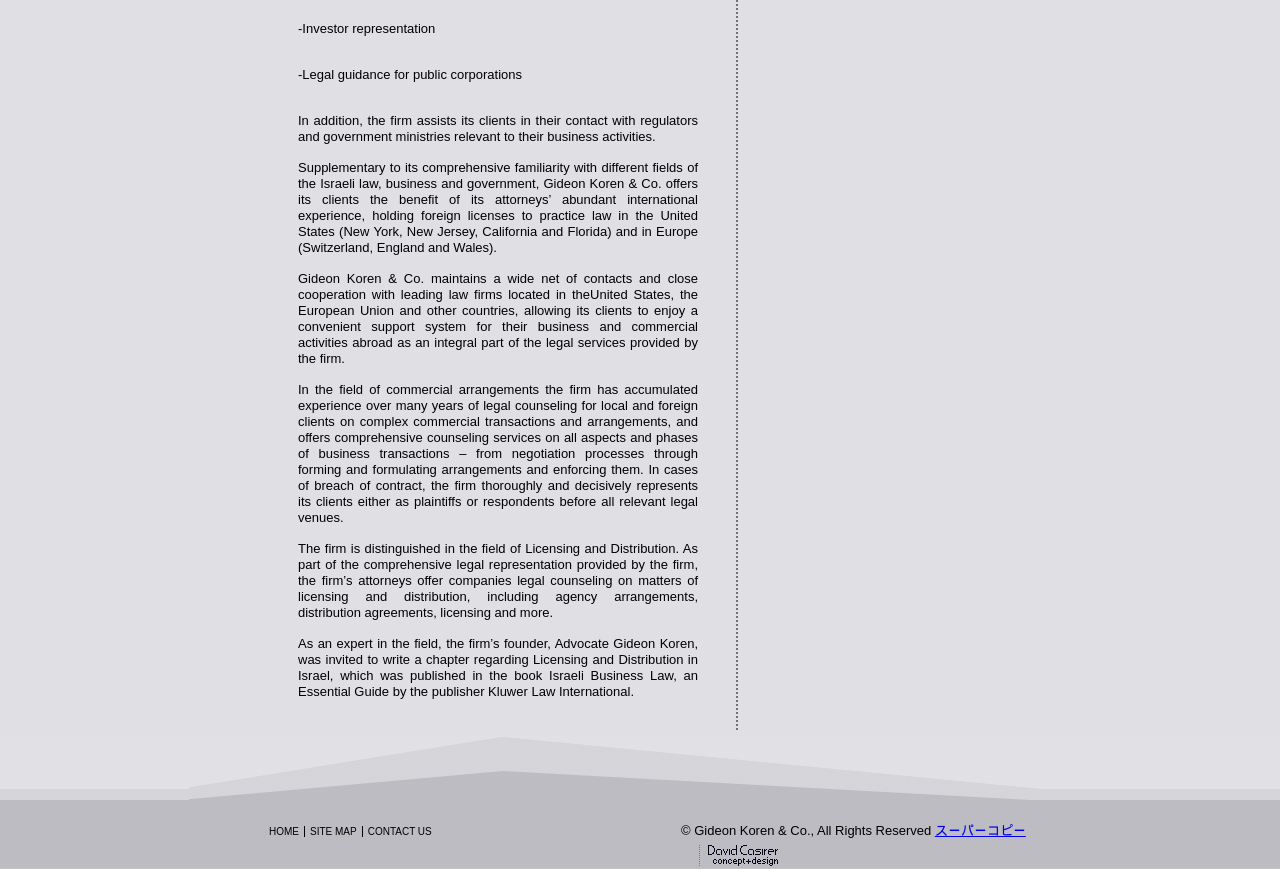Provide the bounding box coordinates for the UI element that is described as: "alt="Follow MomJunction on YouTube"".

None